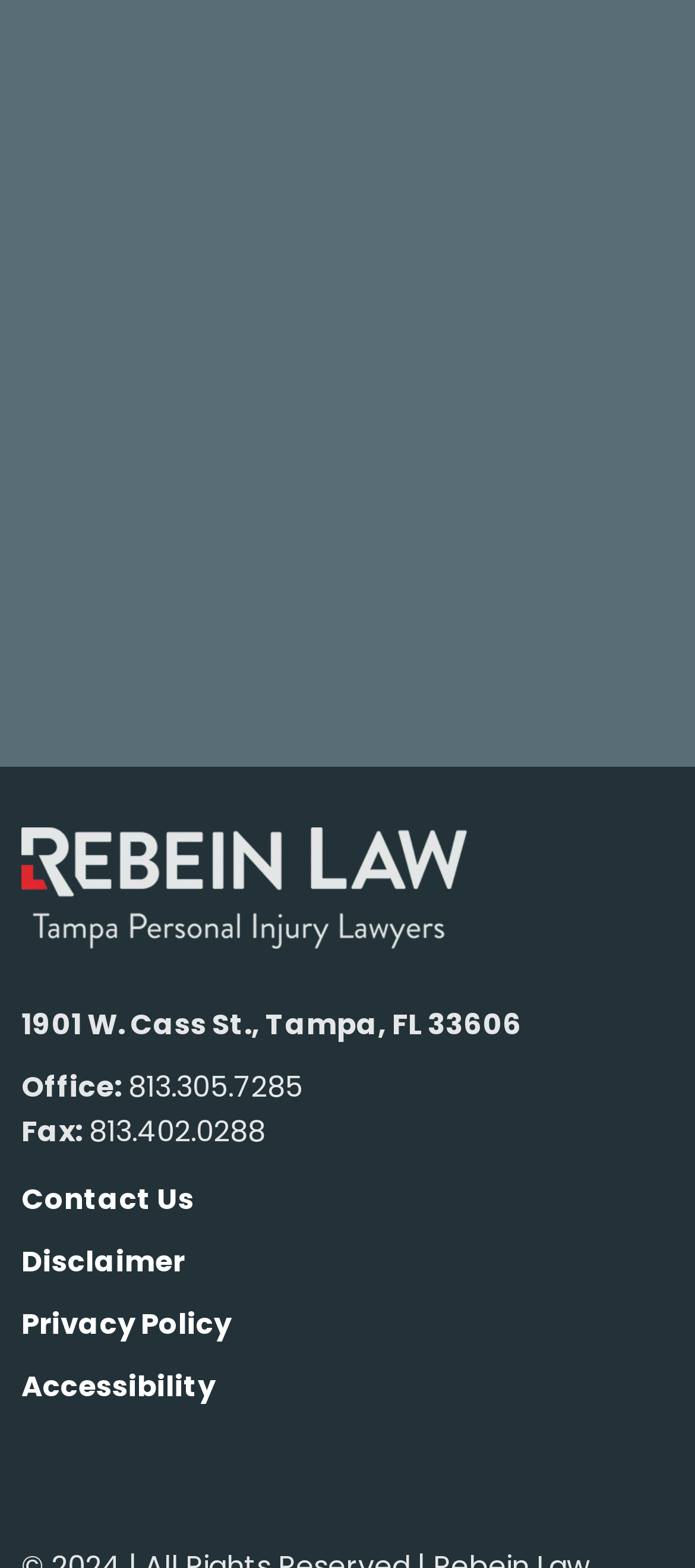Given the element description Privacy Policy, predict the bounding box coordinates for the UI element in the webpage screenshot. The format should be (top-left x, top-left y, bottom-right x, bottom-right y), and the values should be between 0 and 1.

[0.031, 0.83, 0.969, 0.859]